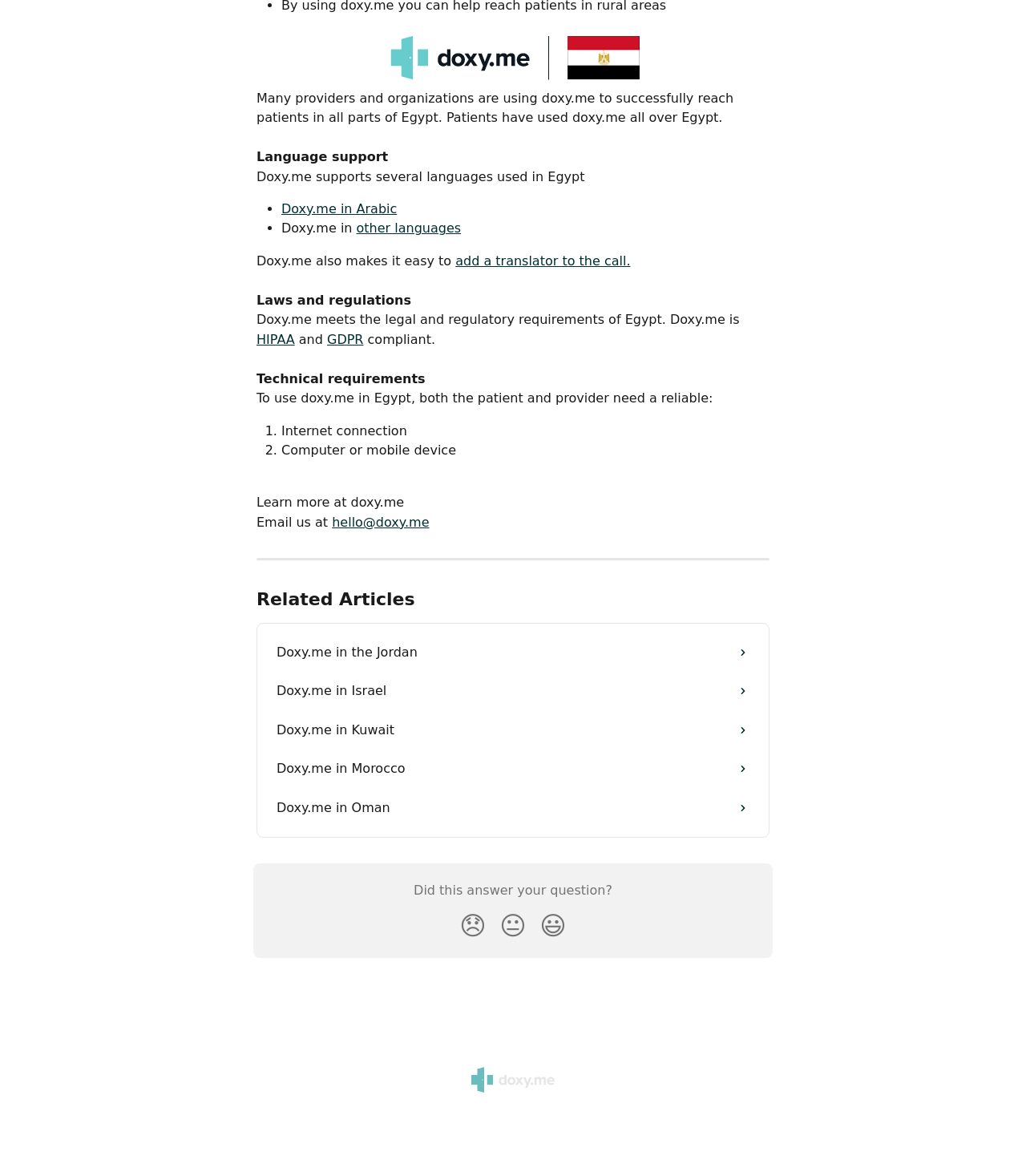Locate the bounding box coordinates for the element described below: "Doxy.me in Kuwait". The coordinates must be four float values between 0 and 1, formatted as [left, top, right, bottom].

[0.26, 0.604, 0.74, 0.637]